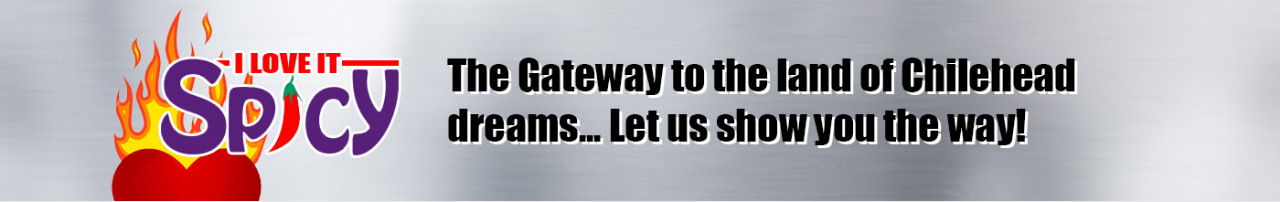What is the tone of the brand?
Provide a short answer using one word or a brief phrase based on the image.

Lively and playful